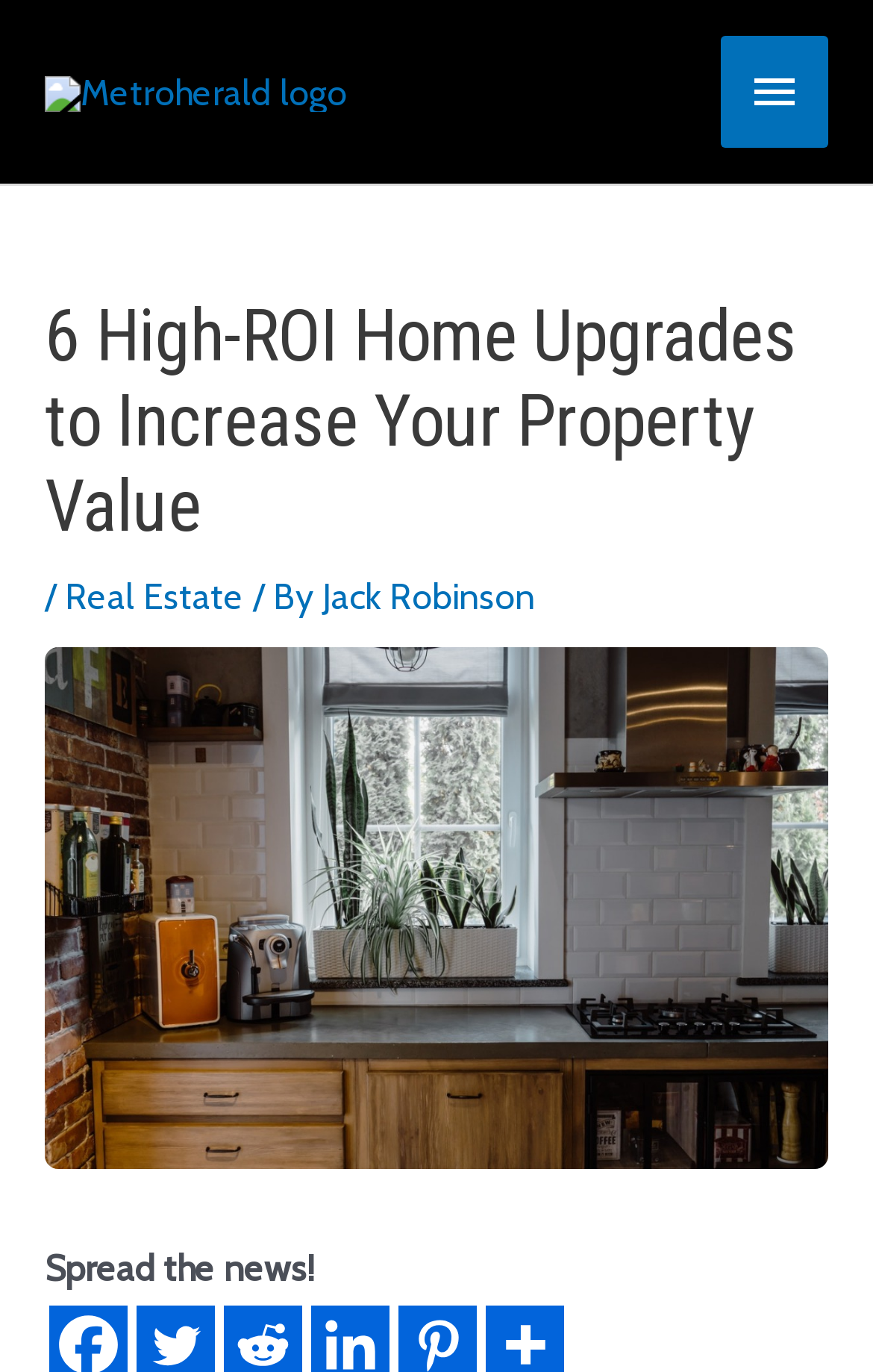Craft a detailed narrative of the webpage's structure and content.

The webpage appears to be an article about home upgrades that provide a high return on investment (ROI) when selling a property. At the top left corner, there is a logo of "Metro Herald" which is a clickable link. Next to the logo, there is a main menu button that, when expanded, controls the primary menu.

Below the logo and main menu button, there is a header section that spans the entire width of the page. The header contains a heading that reads "6 High-ROI Home Upgrades to Increase Your Property Value". Below the heading, there is a breadcrumb navigation section that indicates the article is categorized under "Real Estate" and is written by "Jack Robinson".

The main content of the article is accompanied by an image of a tidy kitchen, which takes up a significant portion of the page. The image is positioned below the header section and above a call-to-action text that reads "Spread the news!" at the bottom of the page.

Overall, the webpage has a simple and clean layout, with a clear hierarchy of elements and a prominent image that likely illustrates one of the home upgrades discussed in the article.